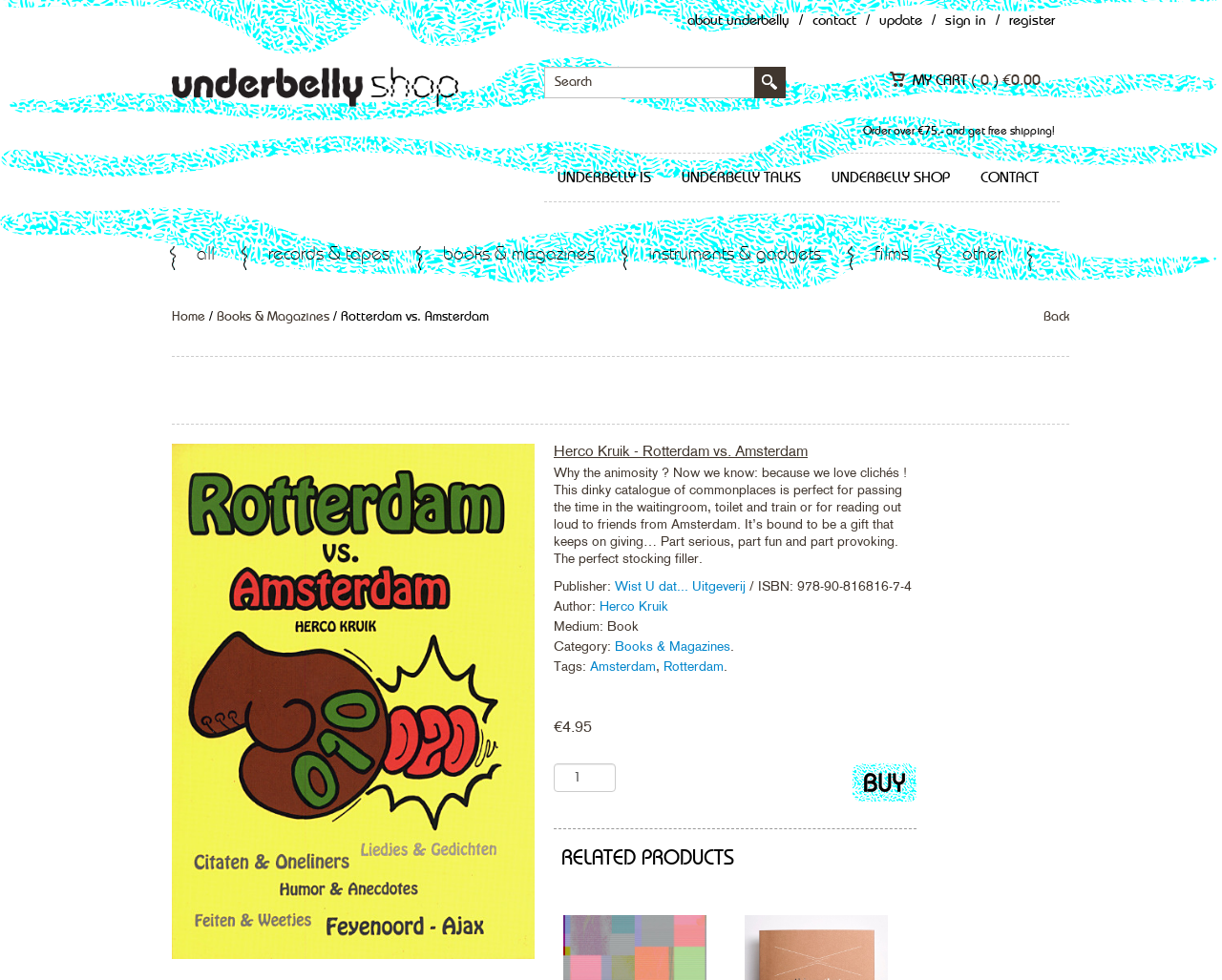Show the bounding box coordinates of the element that should be clicked to complete the task: "Go to 'CONTACT'".

[0.791, 0.168, 0.861, 0.196]